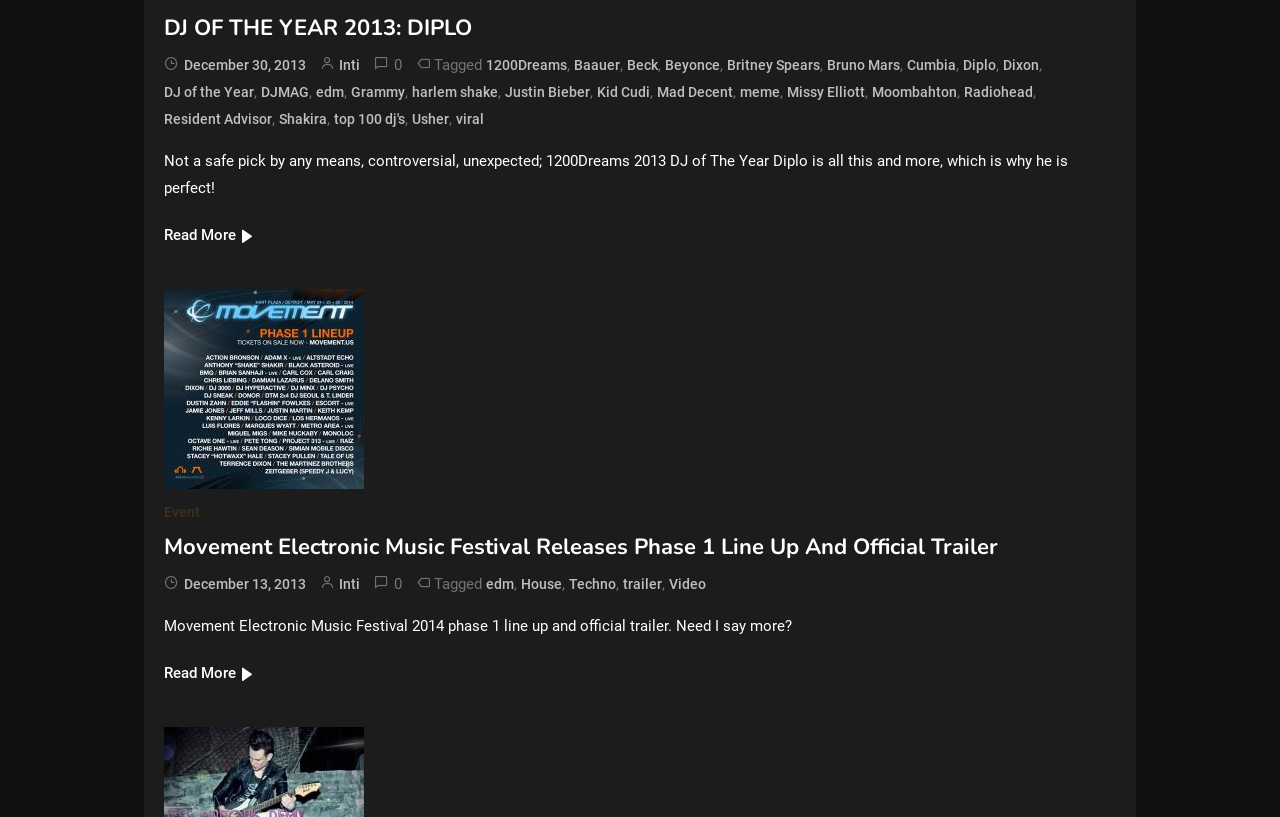What is the date of the second article? Please answer the question using a single word or phrase based on the image.

December 13, 2013